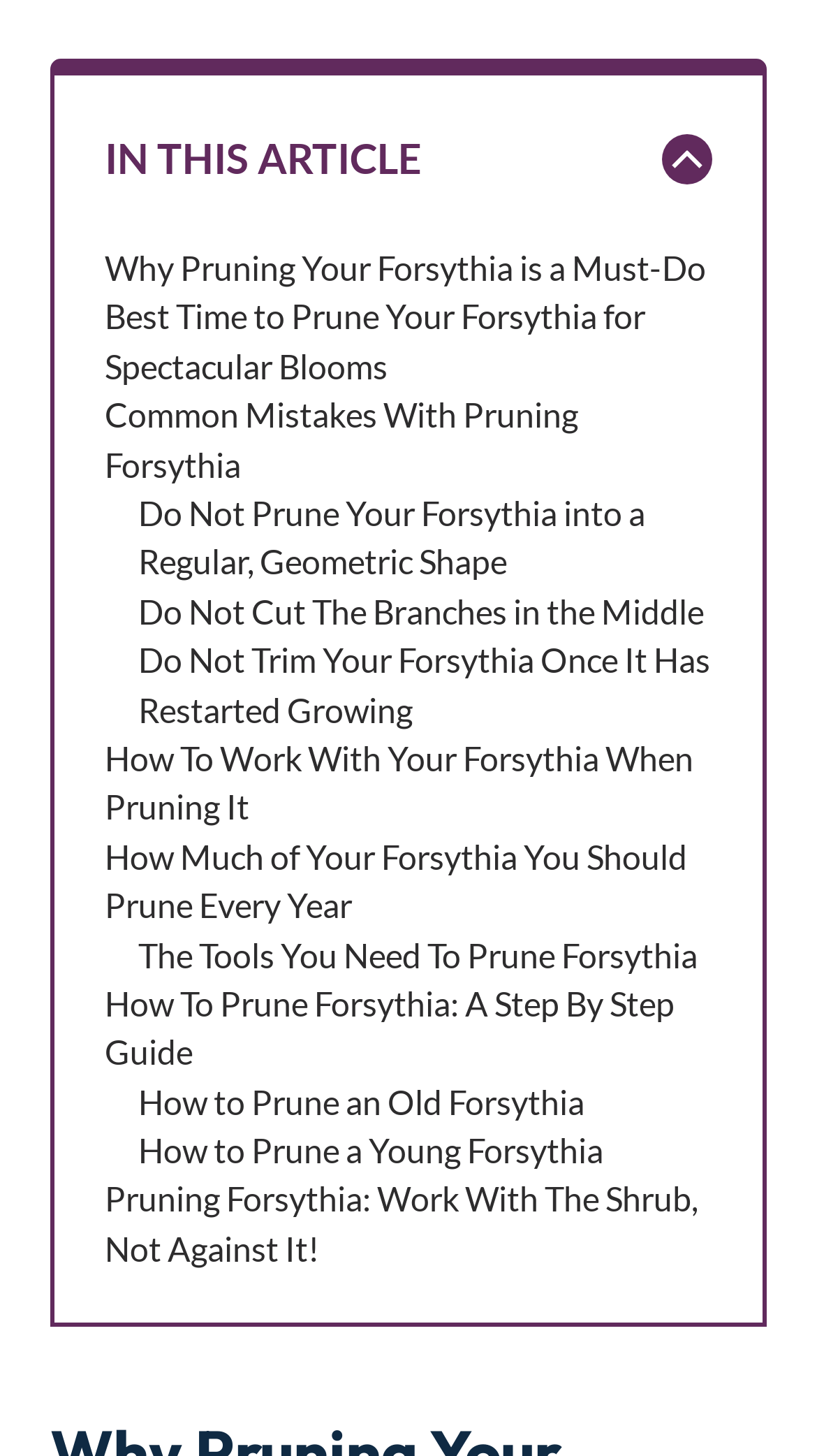How many sections are in the article?
Answer the question based on the image using a single word or a brief phrase.

1